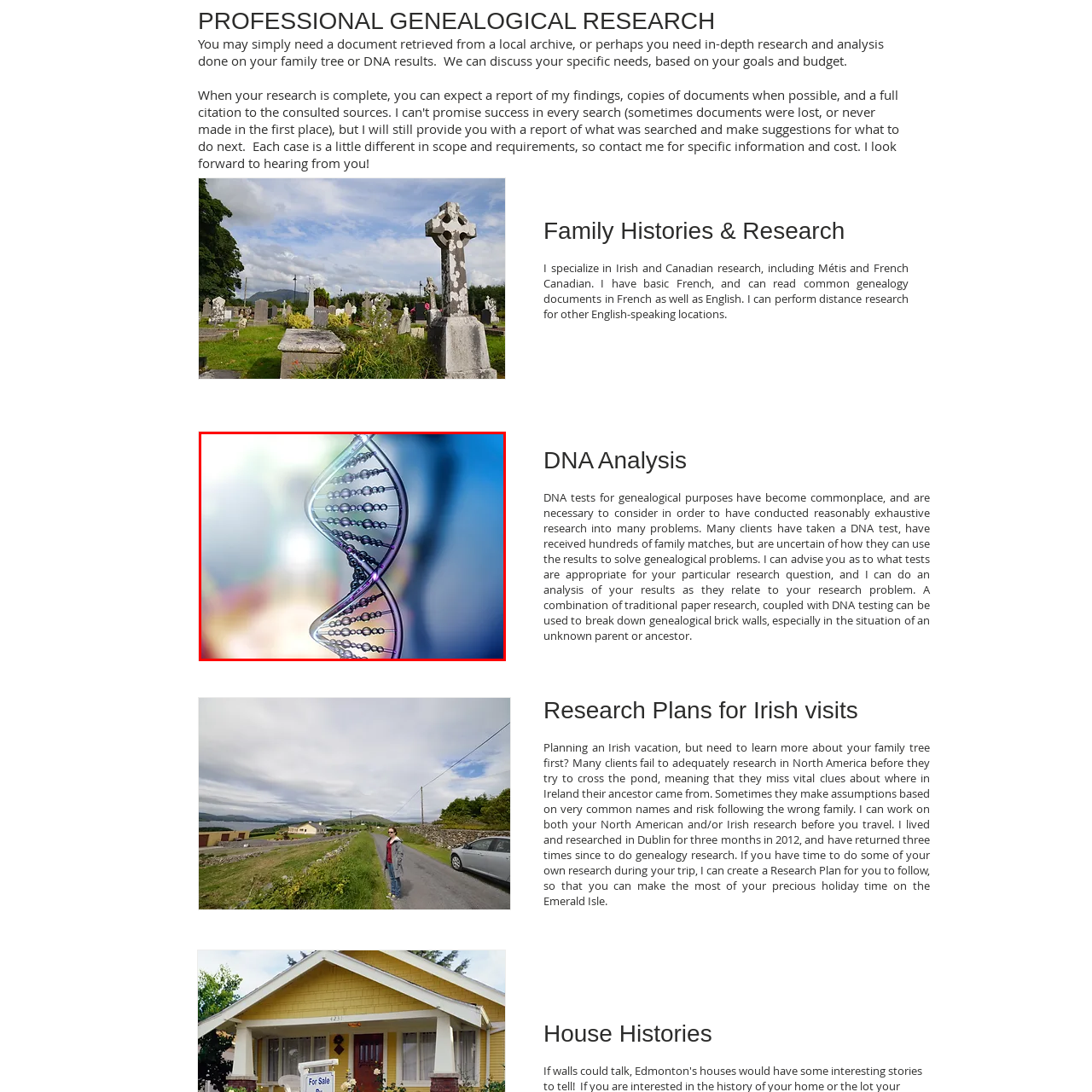Please review the image enclosed by the red bounding box and give a detailed answer to the following question, utilizing the information from the visual: What is the color of the background in the image?

The caption describes the background of the image as having a soft, blurred effect with shades of blue and warm hues, which adds depth to the image and creates a visually appealing contrast.